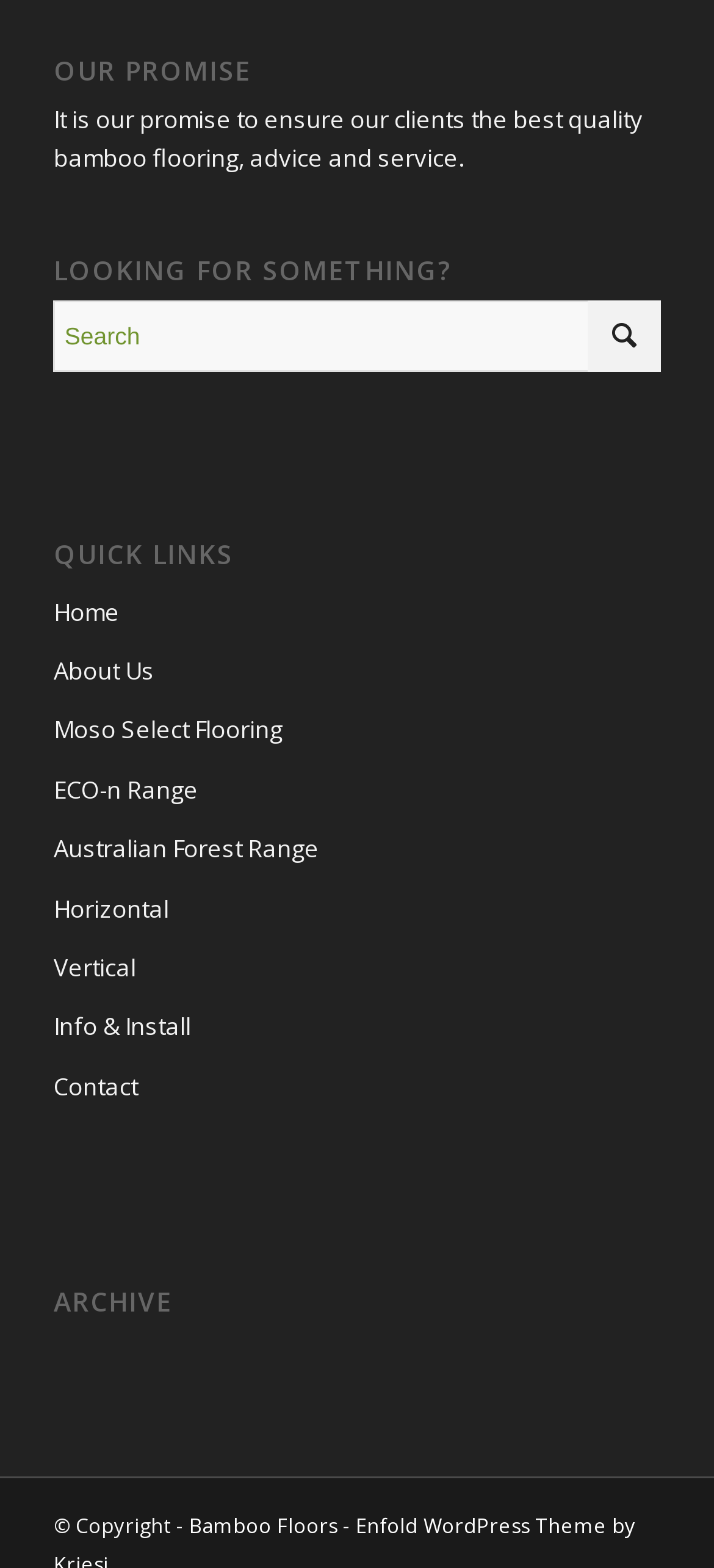What is the copyright information?
Answer with a single word or short phrase according to what you see in the image.

Copyright - Bamboo Floors